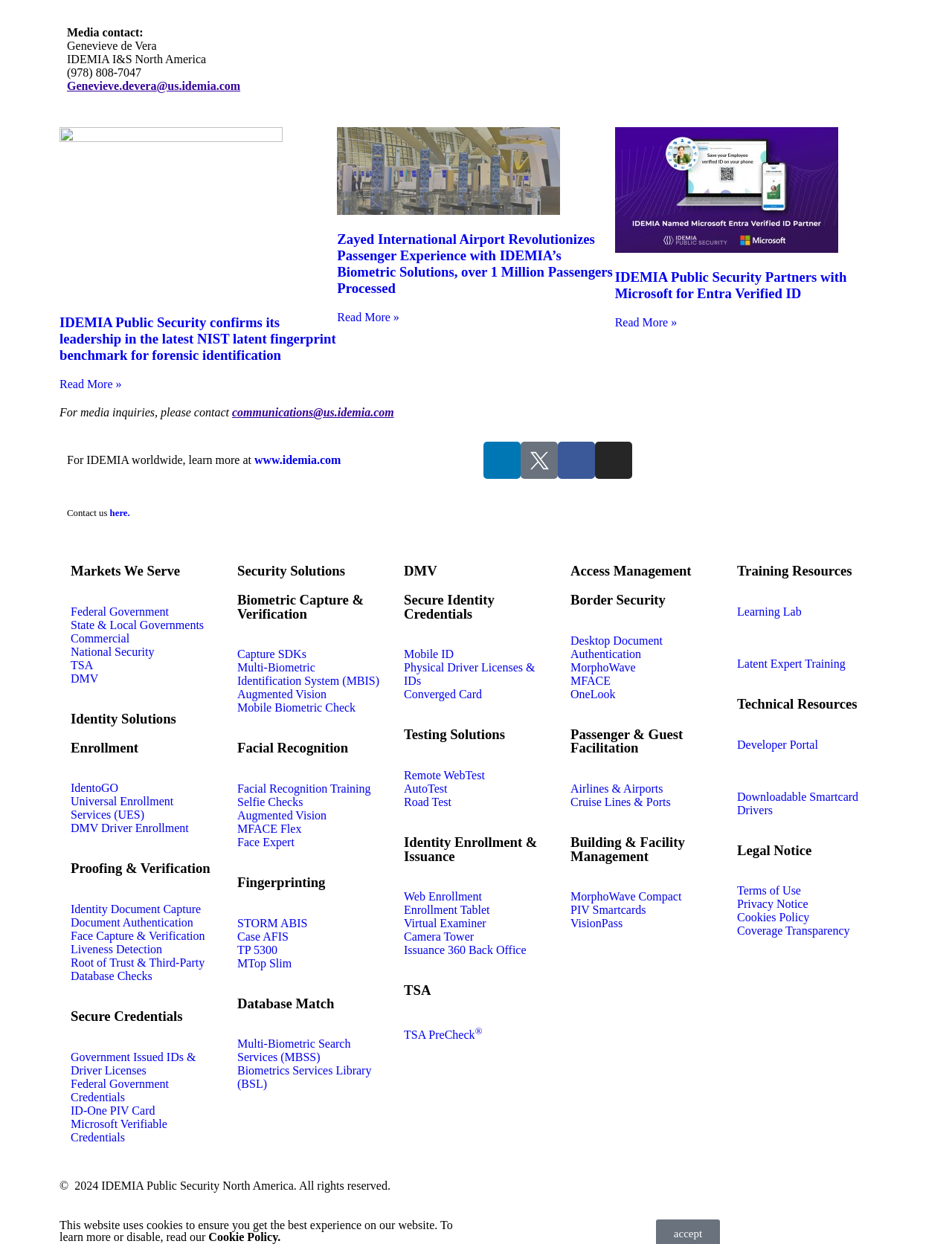How many social media links are at the bottom of the page? Based on the screenshot, please respond with a single word or phrase.

4